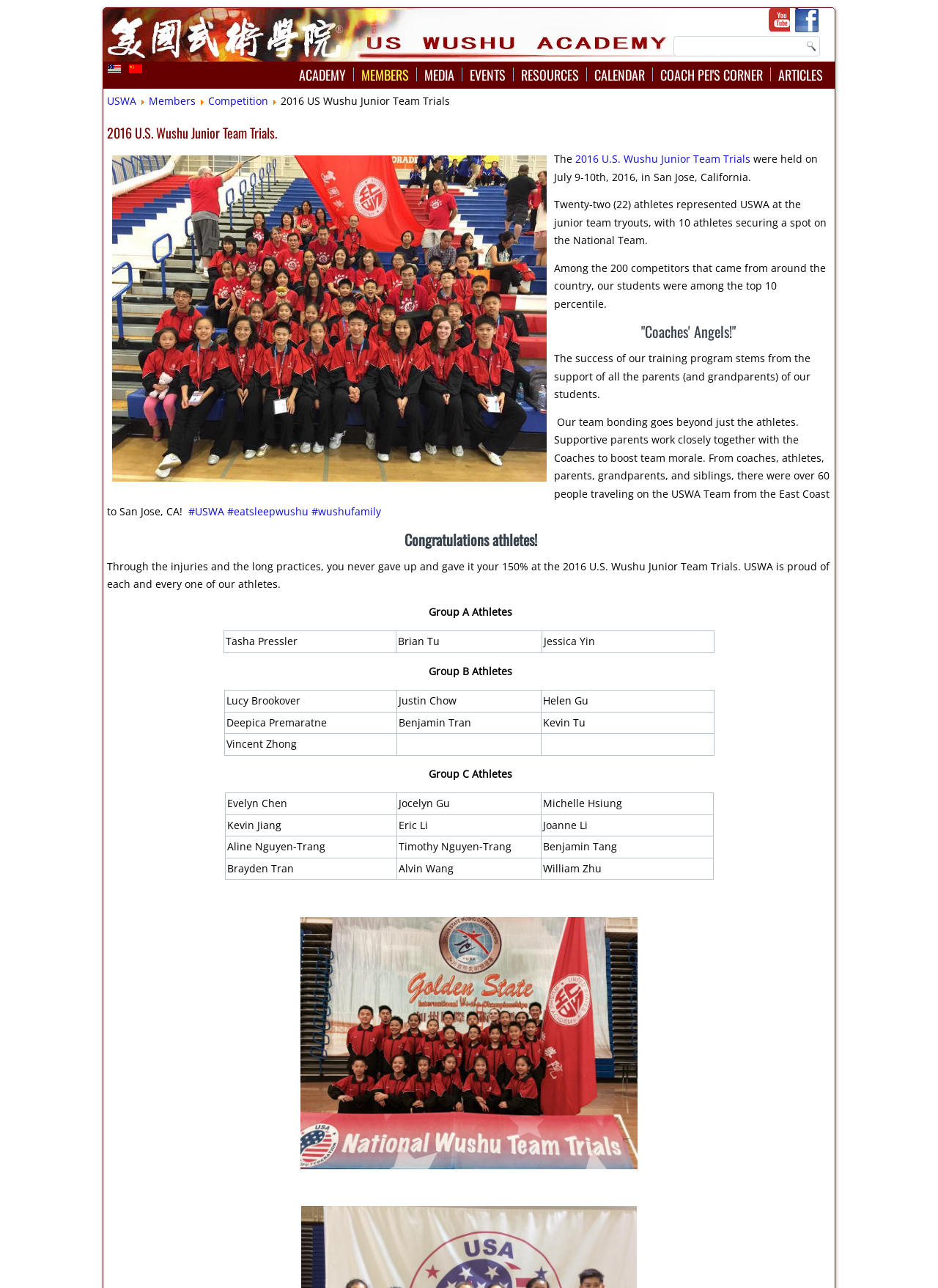Identify the bounding box coordinates for the region to click in order to carry out this instruction: "Subscribe to the newsletter". Provide the coordinates using four float numbers between 0 and 1, formatted as [left, top, right, bottom].

None